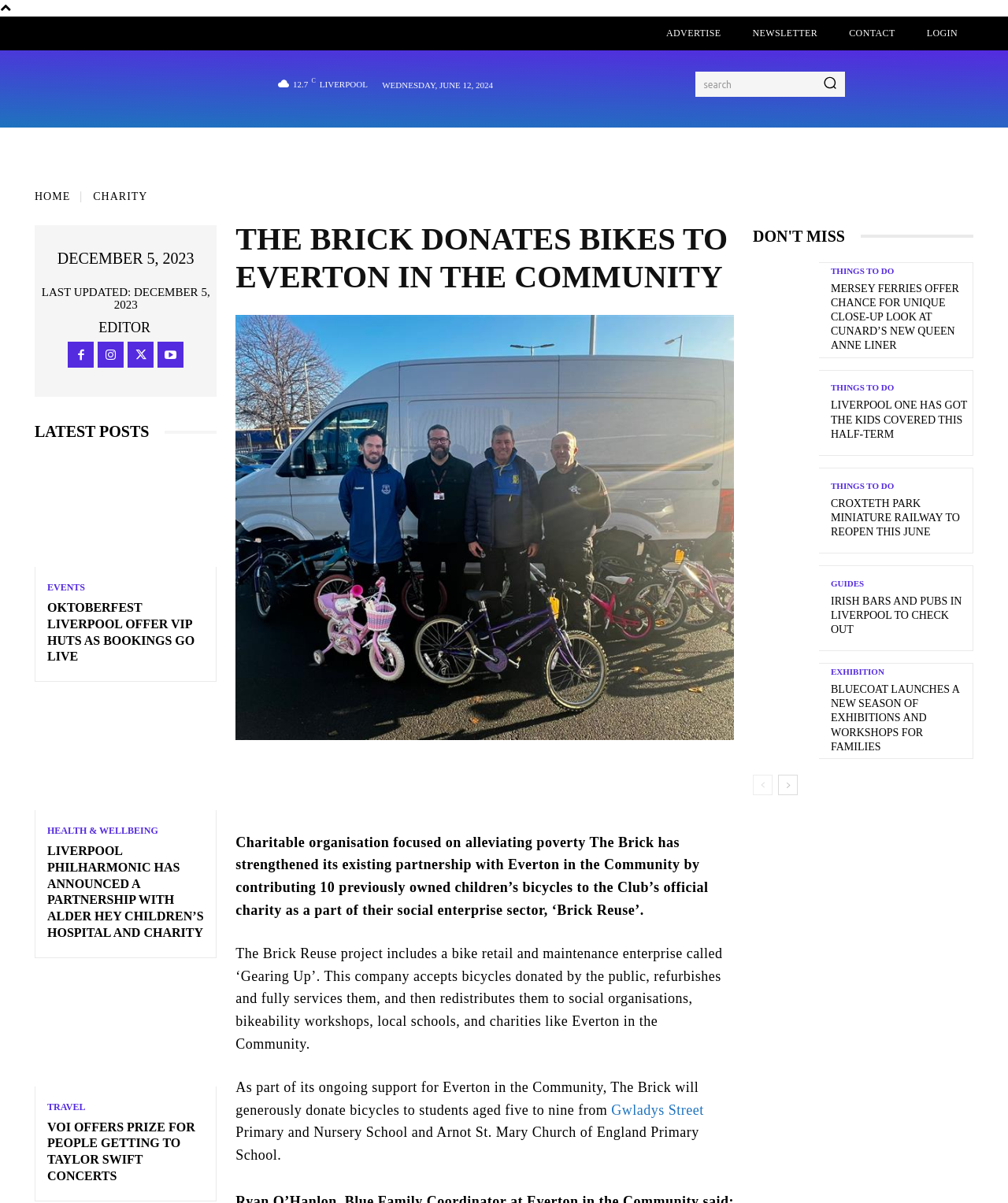Find the headline of the webpage and generate its text content.

THE BRICK DONATES BIKES TO EVERTON IN THE COMMUNITY